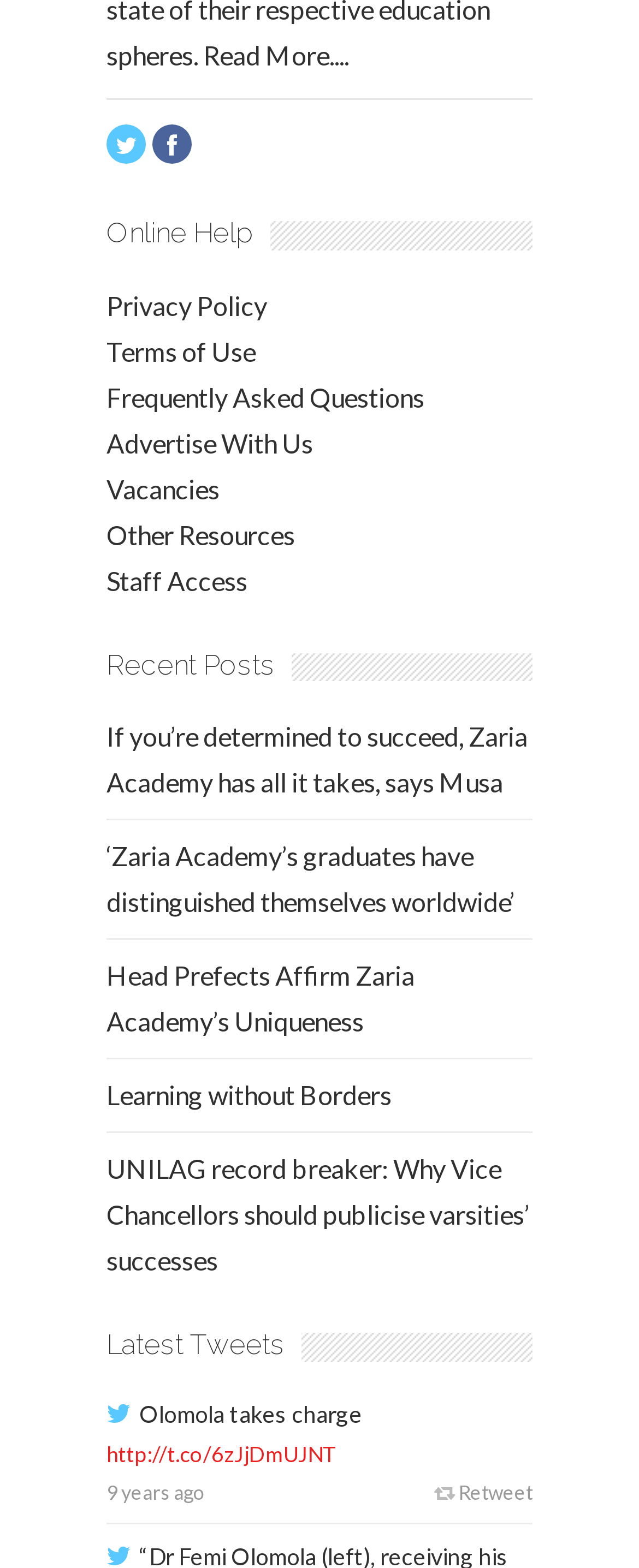What is the type of content in the bottom section?
Give a single word or phrase as your answer by examining the image.

Tweets